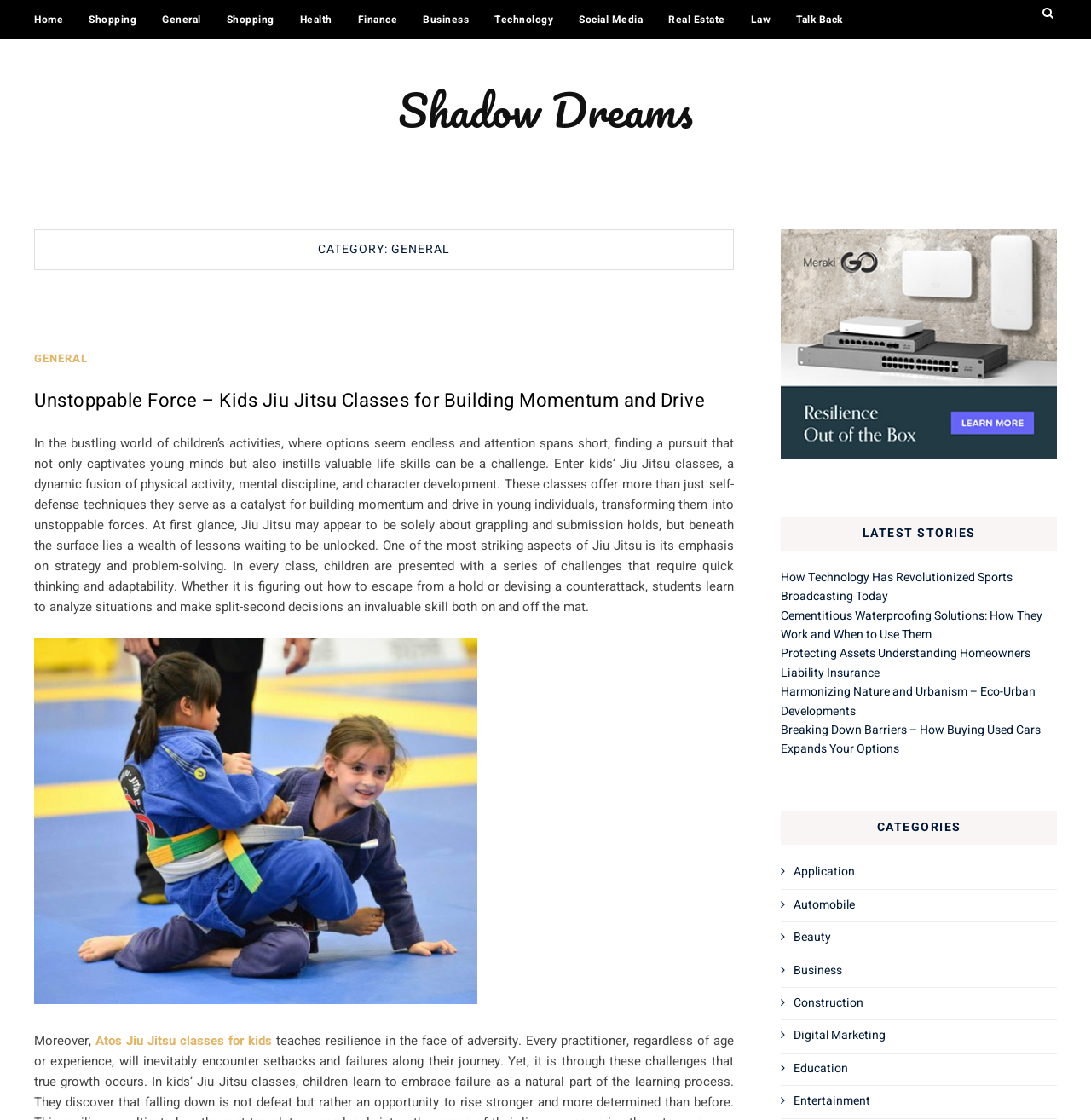Give a one-word or phrase response to the following question: What is the image on the webpage about?

Kids Jiu Jitsu Classes